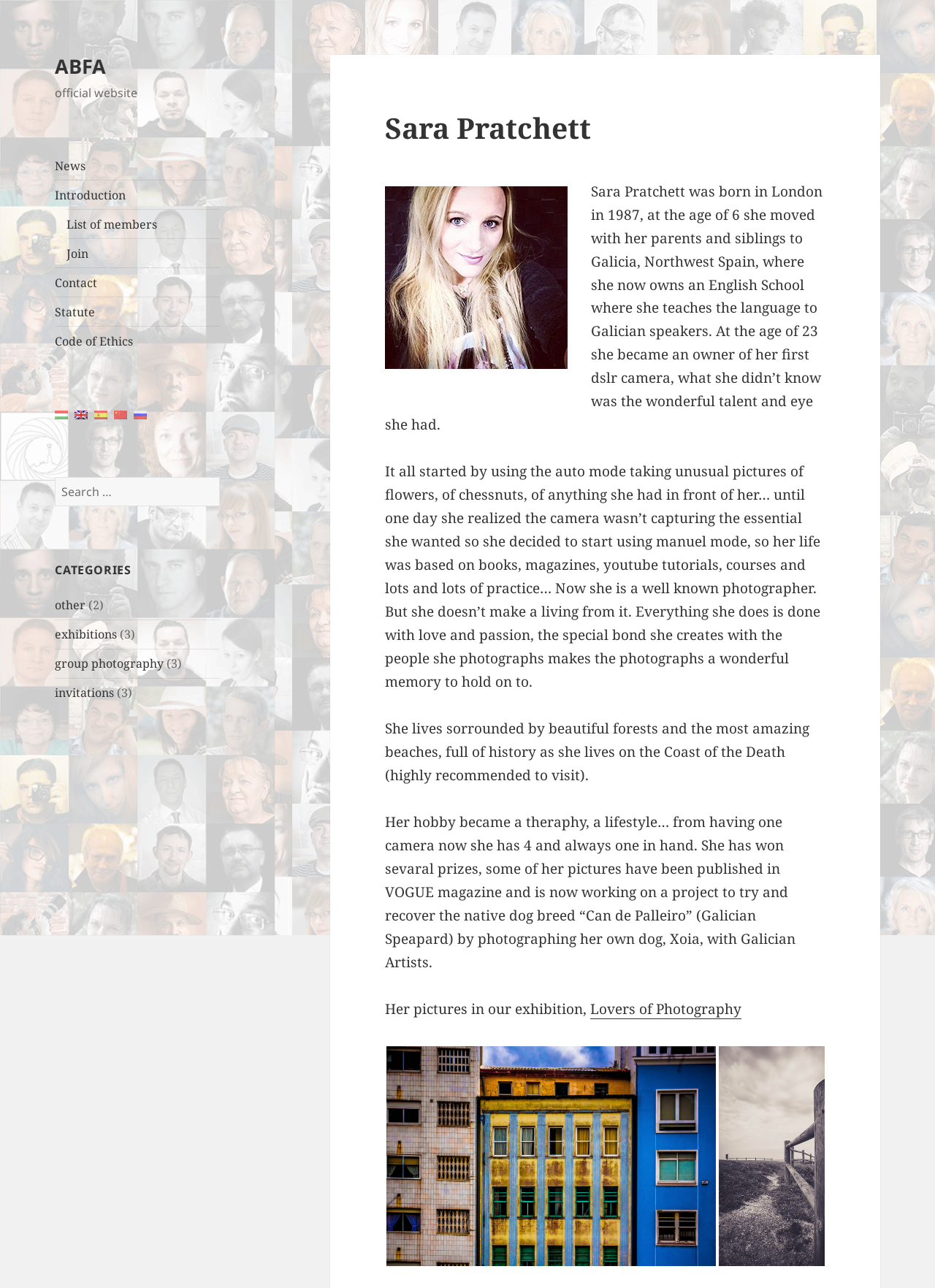Given the description web design, predict the bounding box coordinates of the UI element. Ensure the coordinates are in the format (top-left x, top-left y, bottom-right x, bottom-right y) and all values are between 0 and 1.

None